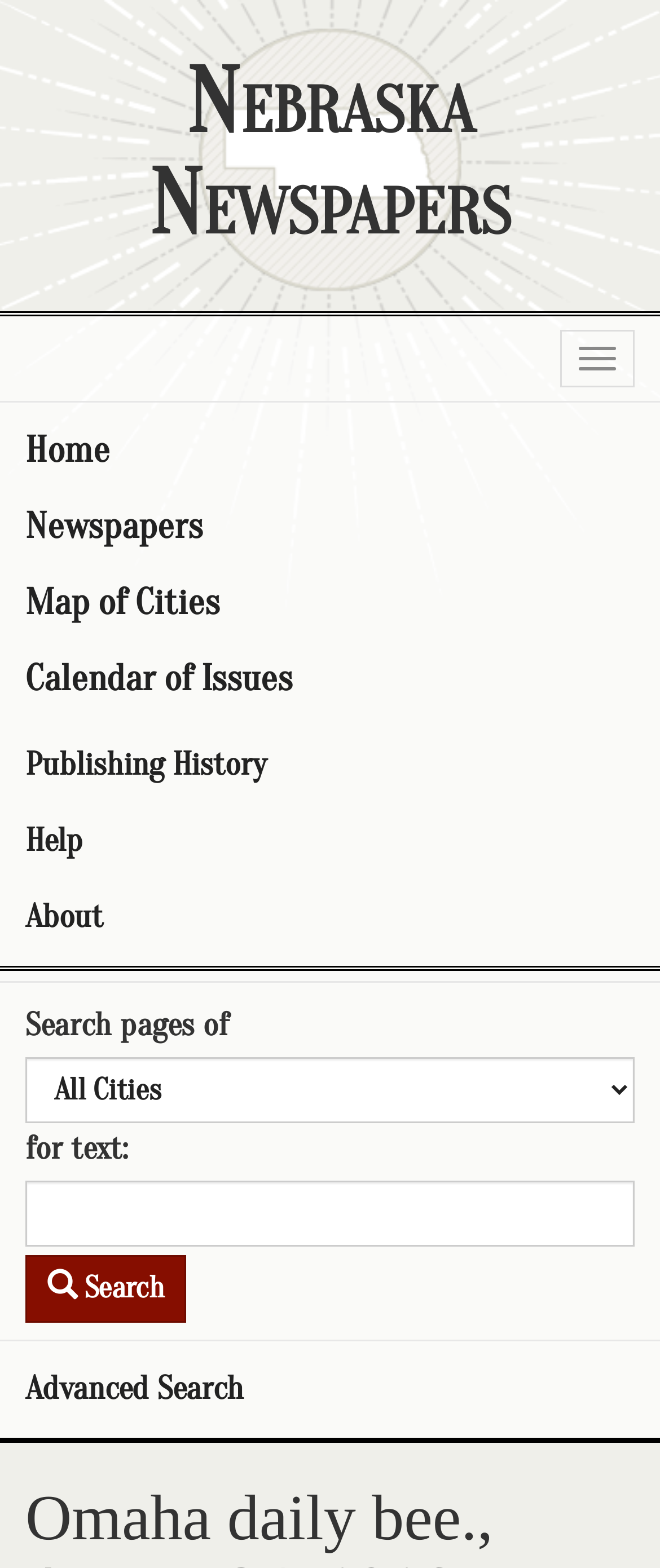Provide a short answer to the following question with just one word or phrase: What type of content is presented on this webpage?

Newspaper pages